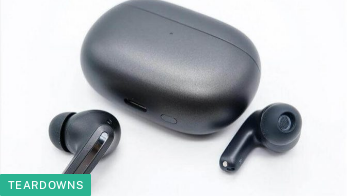What is the purpose of the 'TEARDOWNS' caption at the bottom? From the image, respond with a single word or brief phrase.

Detailed exploration